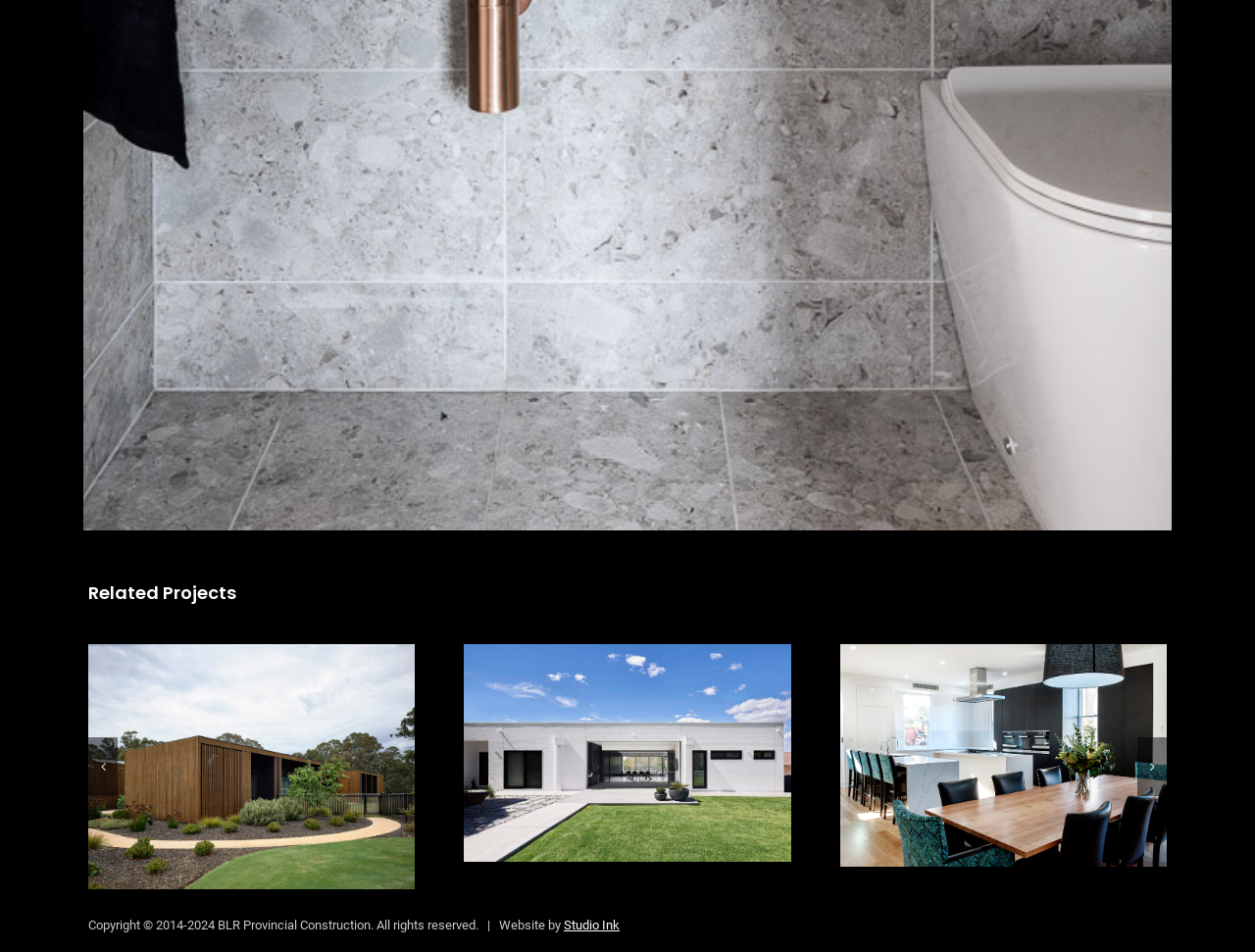Answer the question below in one word or phrase:
How many projects are displayed?

3